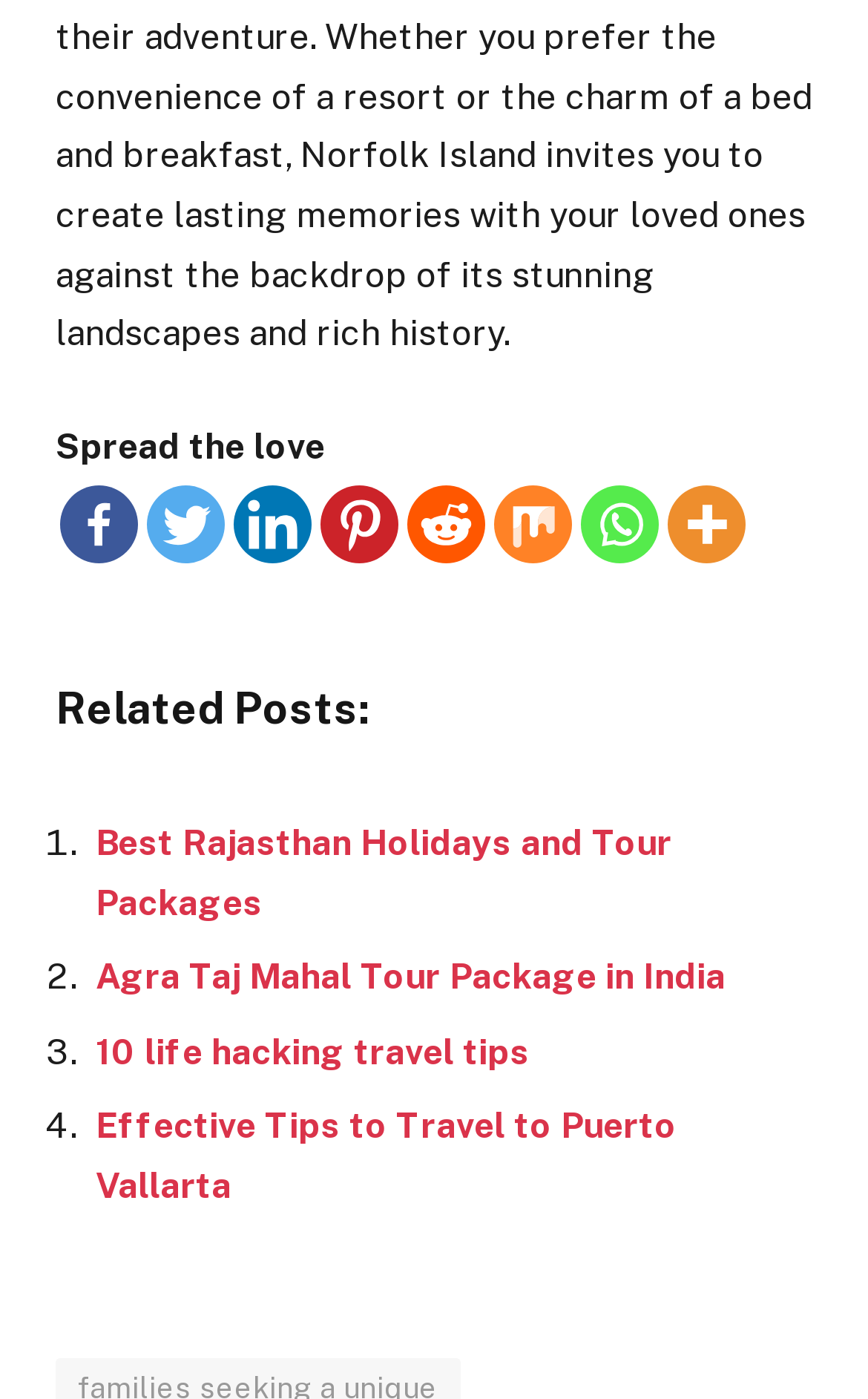Answer this question using a single word or a brief phrase:
What social media platforms are available for sharing?

Facebook, Twitter, Linkedin, etc.